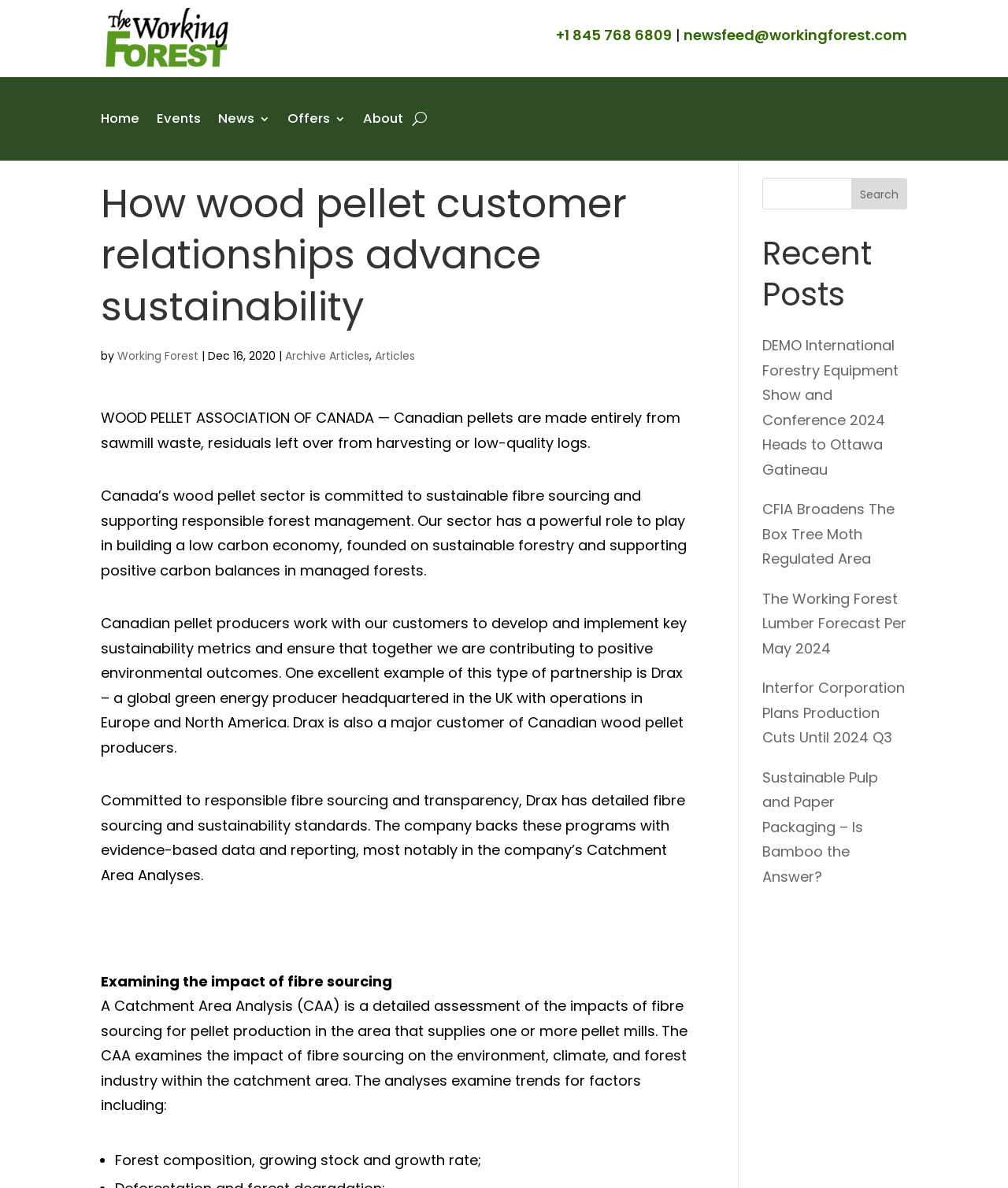Write a detailed summary of the webpage.

The webpage appears to be an article from the Working Forest website, with a focus on sustainability and the wood pellet industry. At the top of the page, there is an official logo of the Working Forest, accompanied by contact information, including a phone number and email address. 

Below the logo, there is a navigation menu with links to different sections of the website, such as Home, Events, News, Offers, and About. 

The main content of the page is an article titled "How wood pellet customer relationships advance sustainability." The article is divided into several paragraphs, with headings and subheadings. The text discusses the importance of sustainable forestry practices and the role of the wood pellet industry in promoting responsible forest management. 

There are several links within the article, including a link to the Wood Pellet Association of Canada and another to an archive of articles. 

On the right side of the page, there is a search bar with a search button. Below the search bar, there is a section titled "Recent Posts" with links to several news articles, including ones about forestry equipment shows, regulated areas, lumber forecasts, and sustainable packaging.